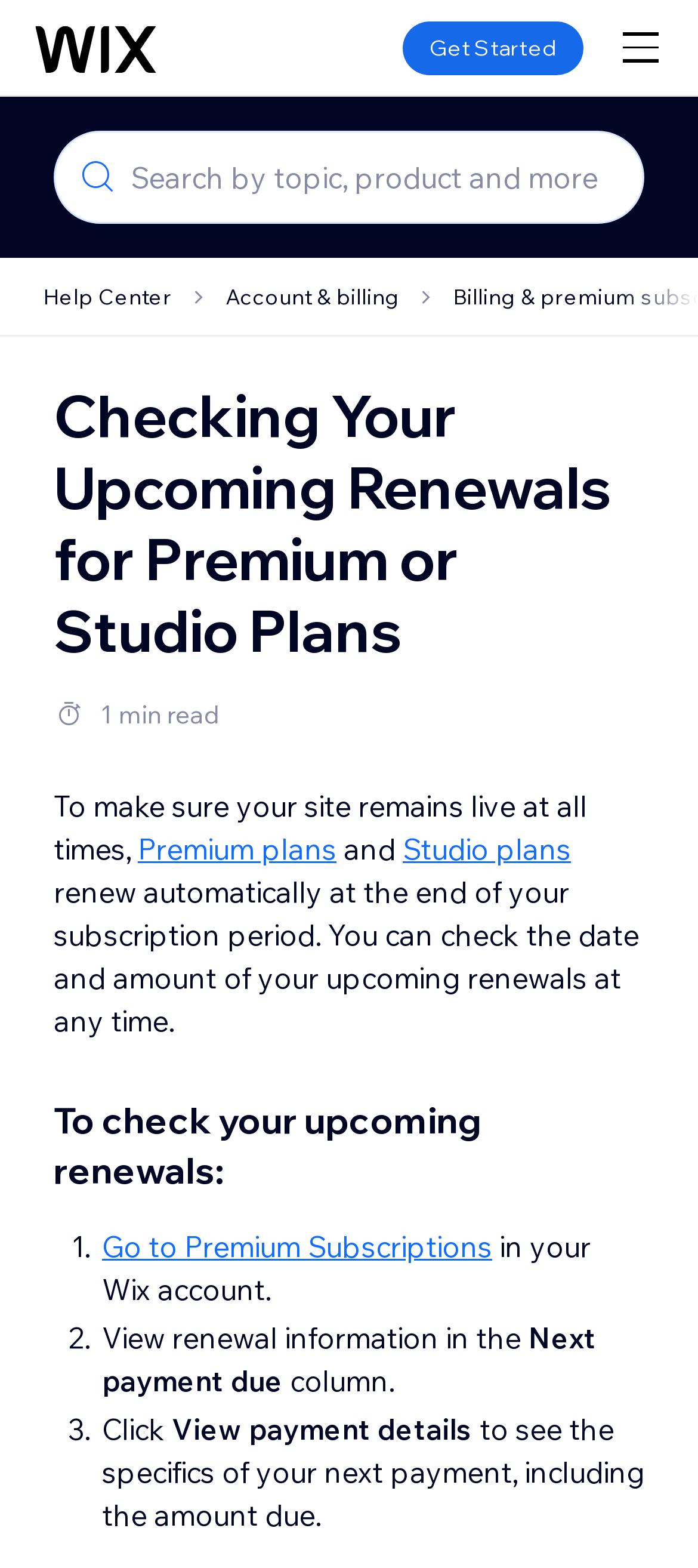Respond with a single word or short phrase to the following question: 
What is the navigation menu icon?

open navigation